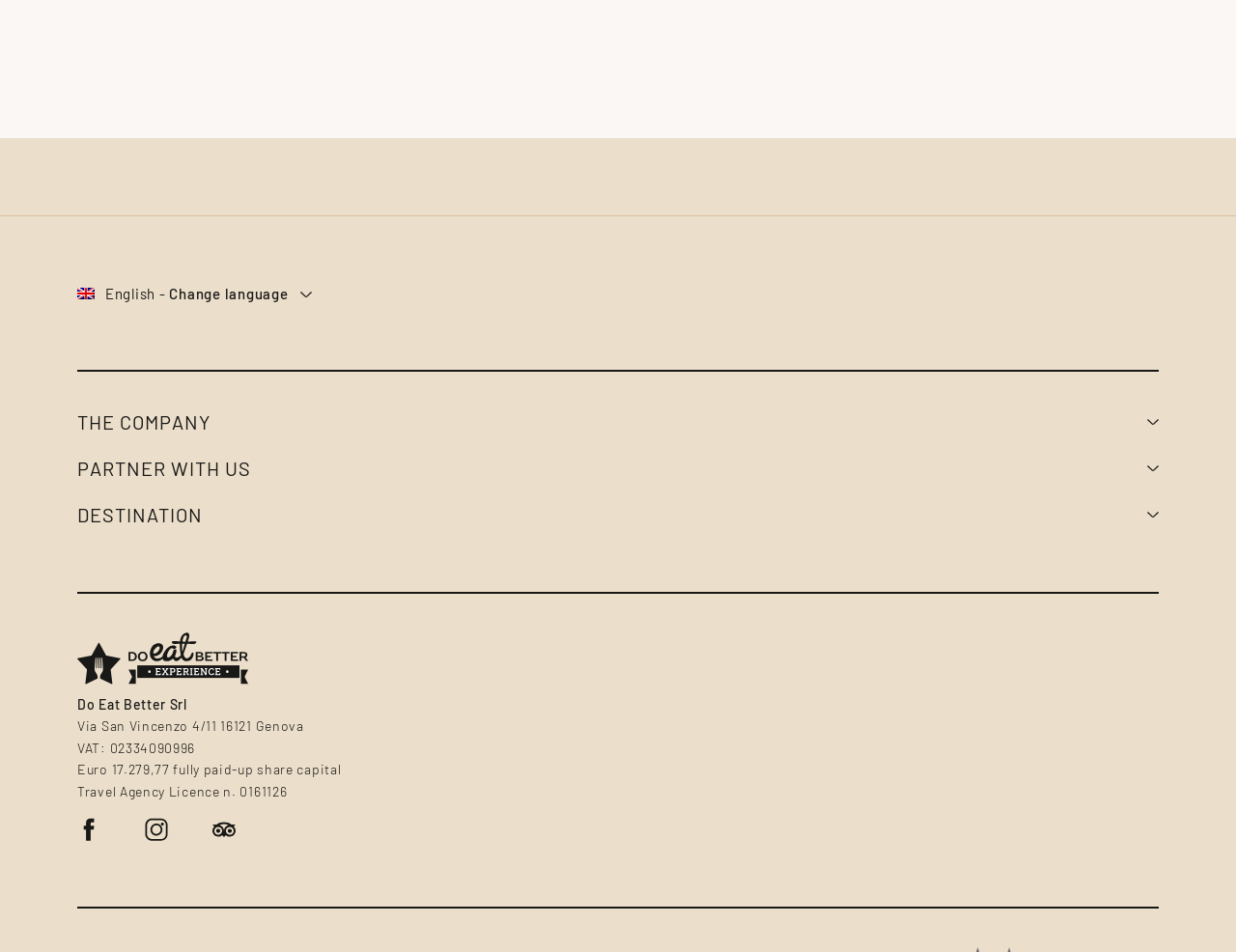Identify the bounding box coordinates for the UI element described as follows: title="The Adaptation Network". Use the format (top-left x, top-left y, bottom-right x, bottom-right y) and ensure all values are floating point numbers between 0 and 1.

None